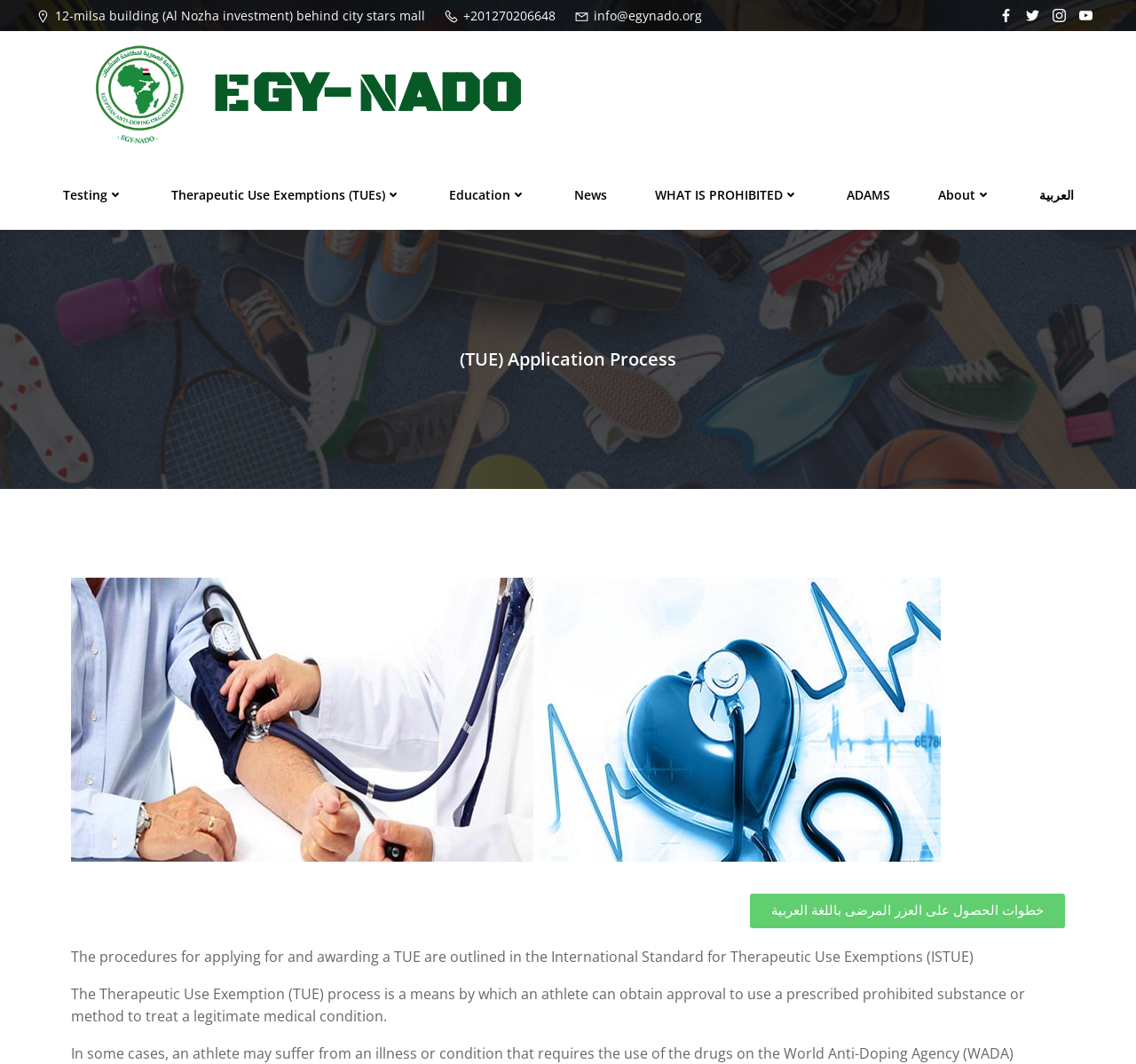Locate and provide the bounding box coordinates for the HTML element that matches this description: "Therapeutic Use Exemptions (TUEs)".

[0.15, 0.174, 0.353, 0.192]